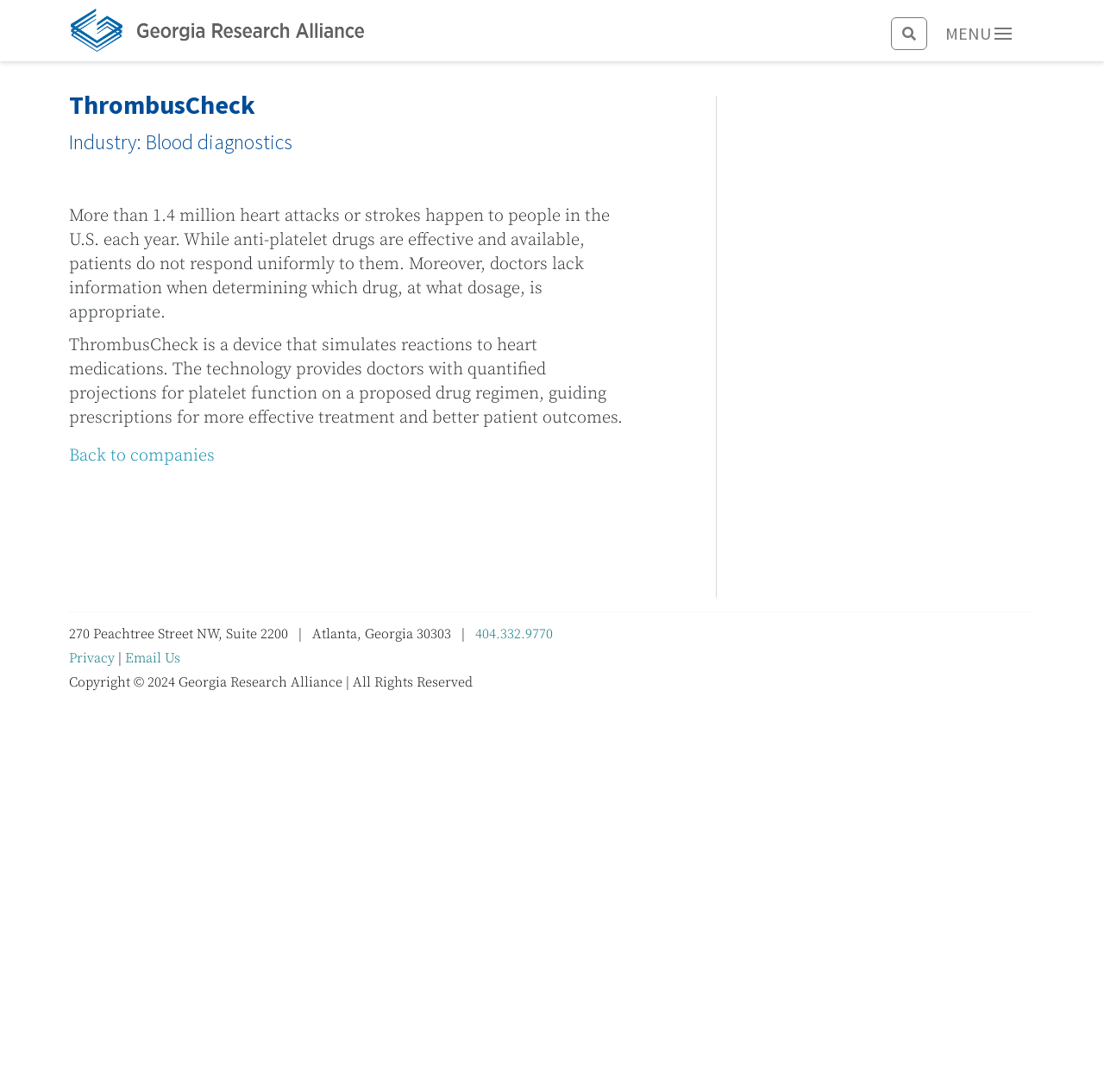Utilize the details in the image to give a detailed response to the question: What is the copyright year of Georgia Research Alliance?

I found the copyright year by looking at the static text element at the bottom of the page. The text says 'Copyright © 2024 Georgia Research Alliance | All Rights Reserved'.